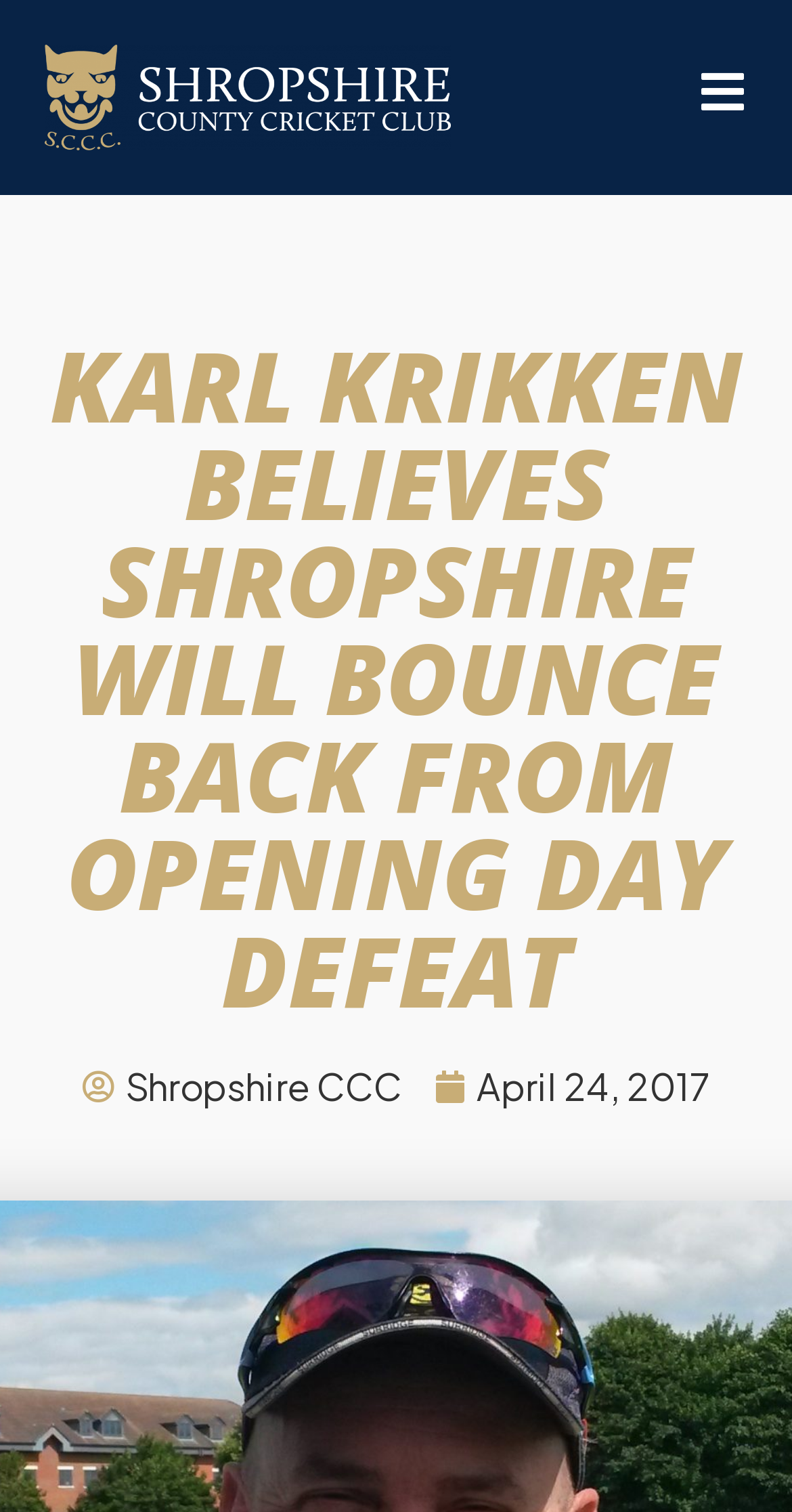Find the UI element described as: "alt="Shropshire County Cricket Club Logo"" and predict its bounding box coordinates. Ensure the coordinates are four float numbers between 0 and 1, [left, top, right, bottom].

[0.056, 0.03, 0.569, 0.1]